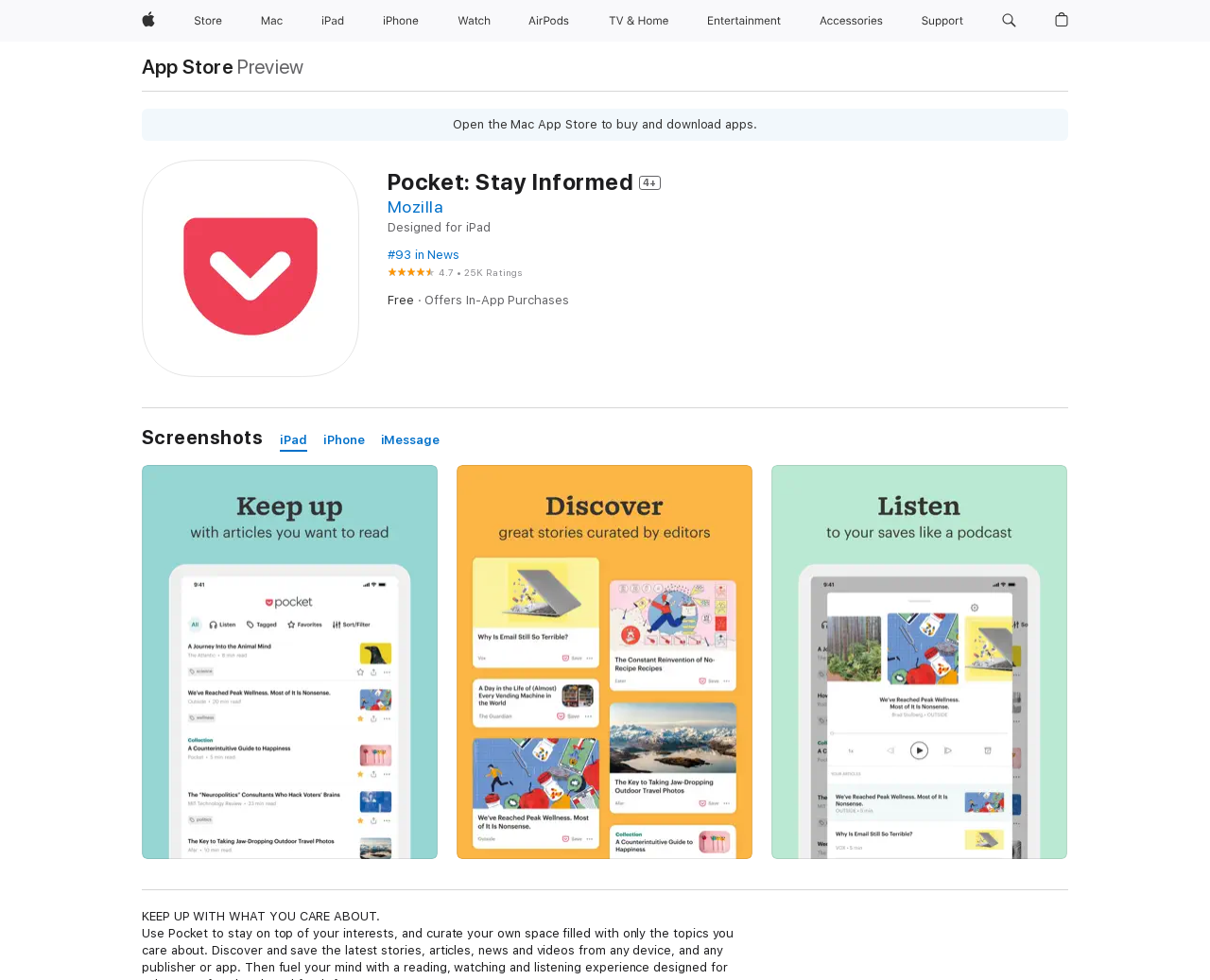Answer succinctly with a single word or phrase:
What is the purpose of the app?

To keep up with what you care about